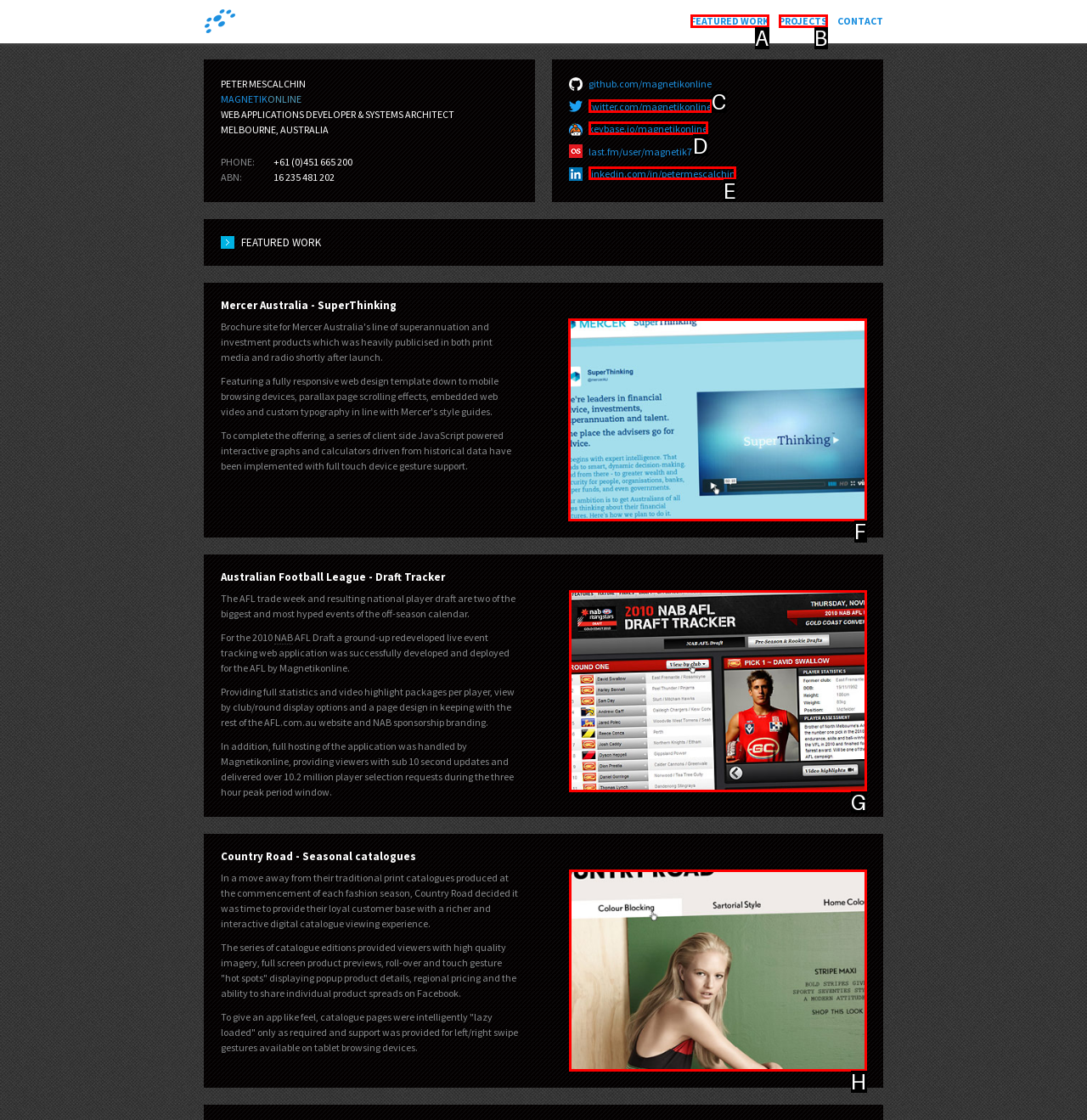Which letter corresponds to the correct option to complete the task: View the Mercer Australia - SuperThinking project?
Answer with the letter of the chosen UI element.

F